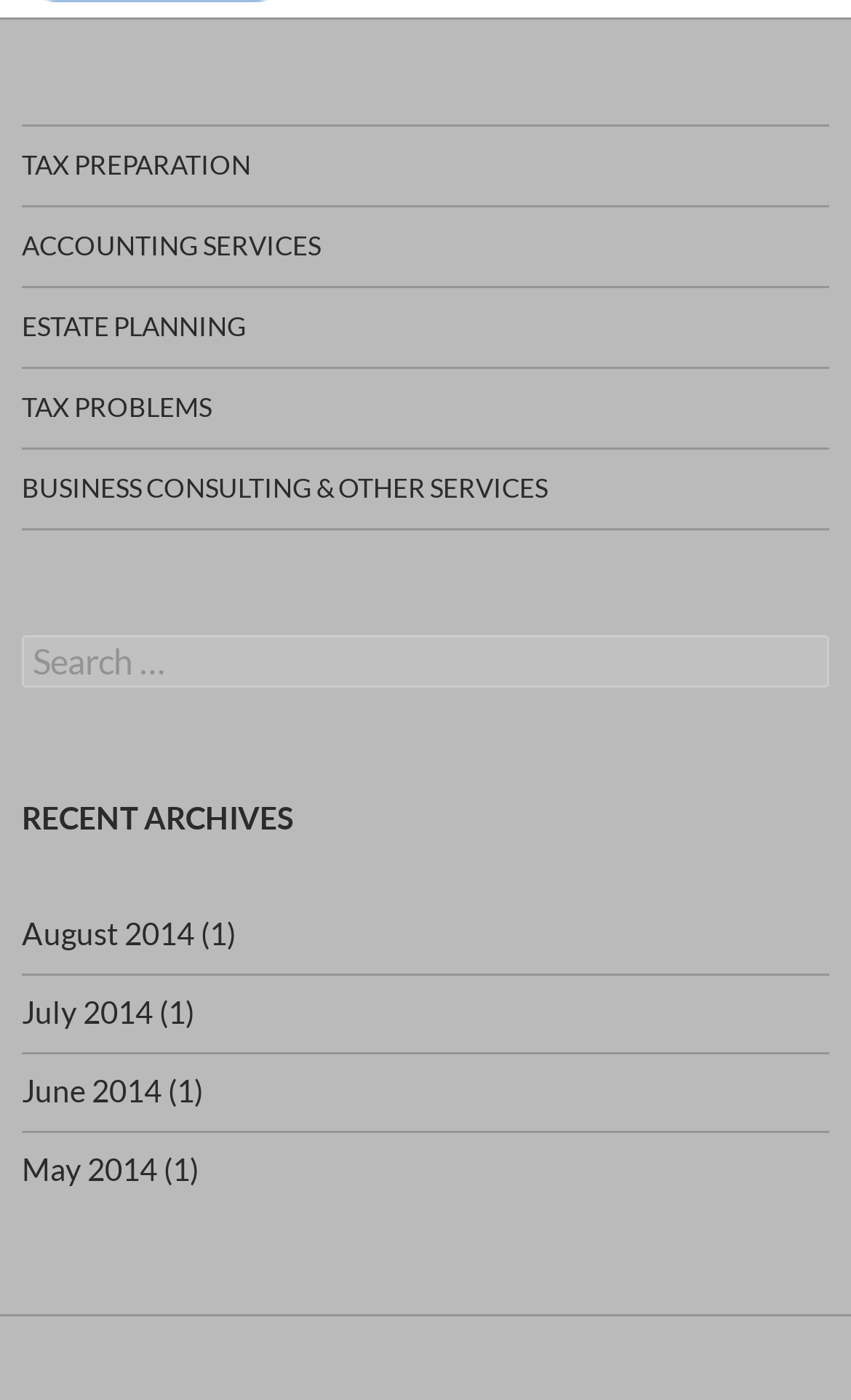Based on the visual content of the image, answer the question thoroughly: What services are offered by this company?

By examining the top navigation links, we can see that the company offers various services including tax preparation, accounting services, estate planning, tax problems, and business consulting & other services.